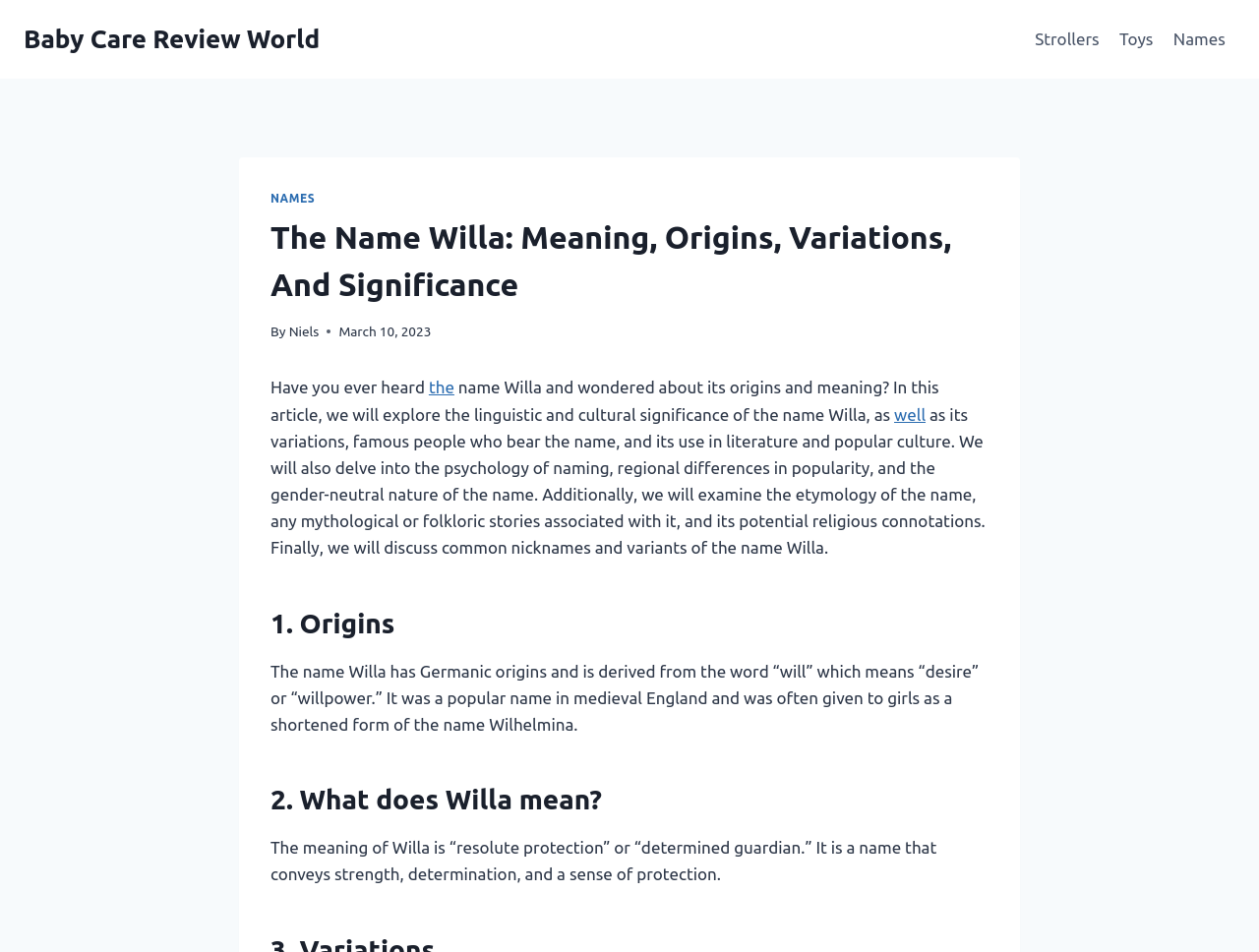Highlight the bounding box coordinates of the region I should click on to meet the following instruction: "Read the article by Niels".

[0.229, 0.339, 0.253, 0.356]